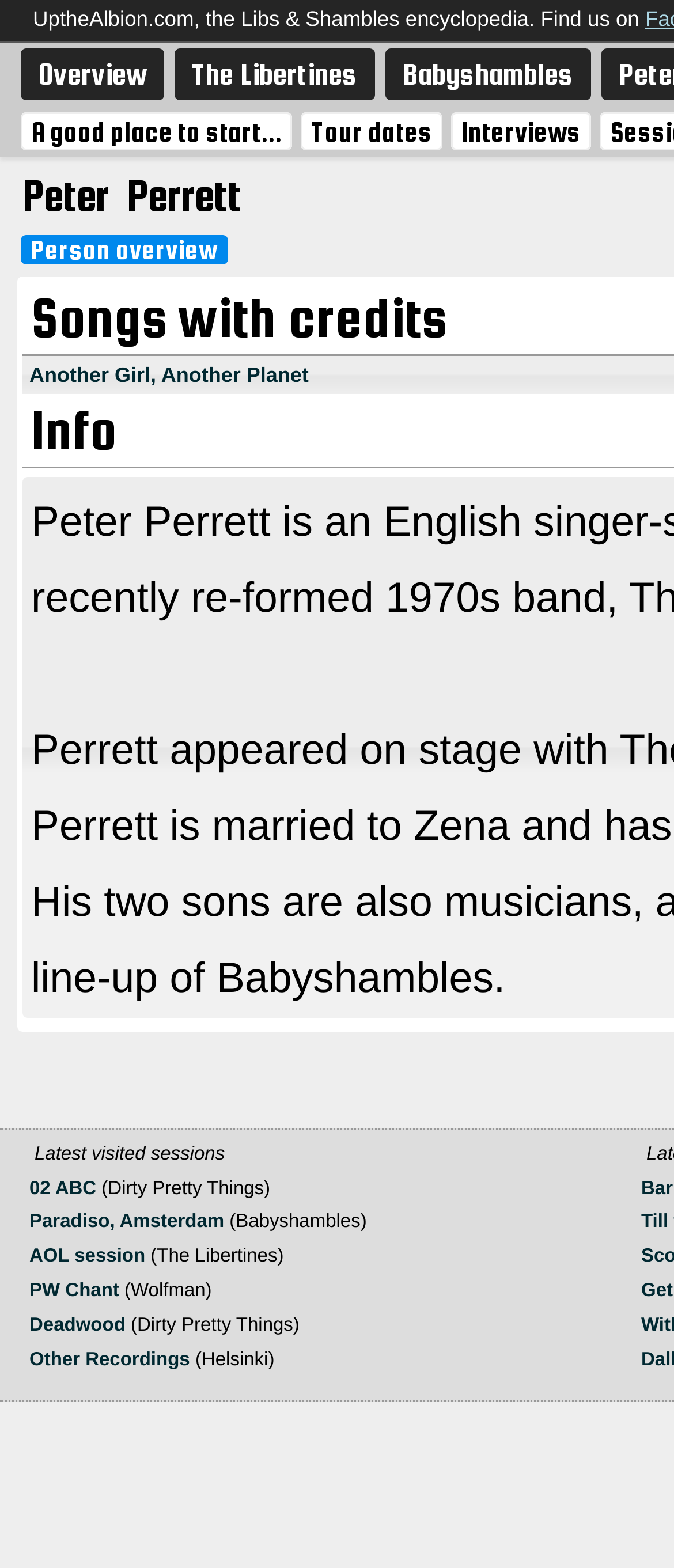Determine the coordinates of the bounding box for the clickable area needed to execute this instruction: "View The Libertines".

[0.259, 0.031, 0.556, 0.064]